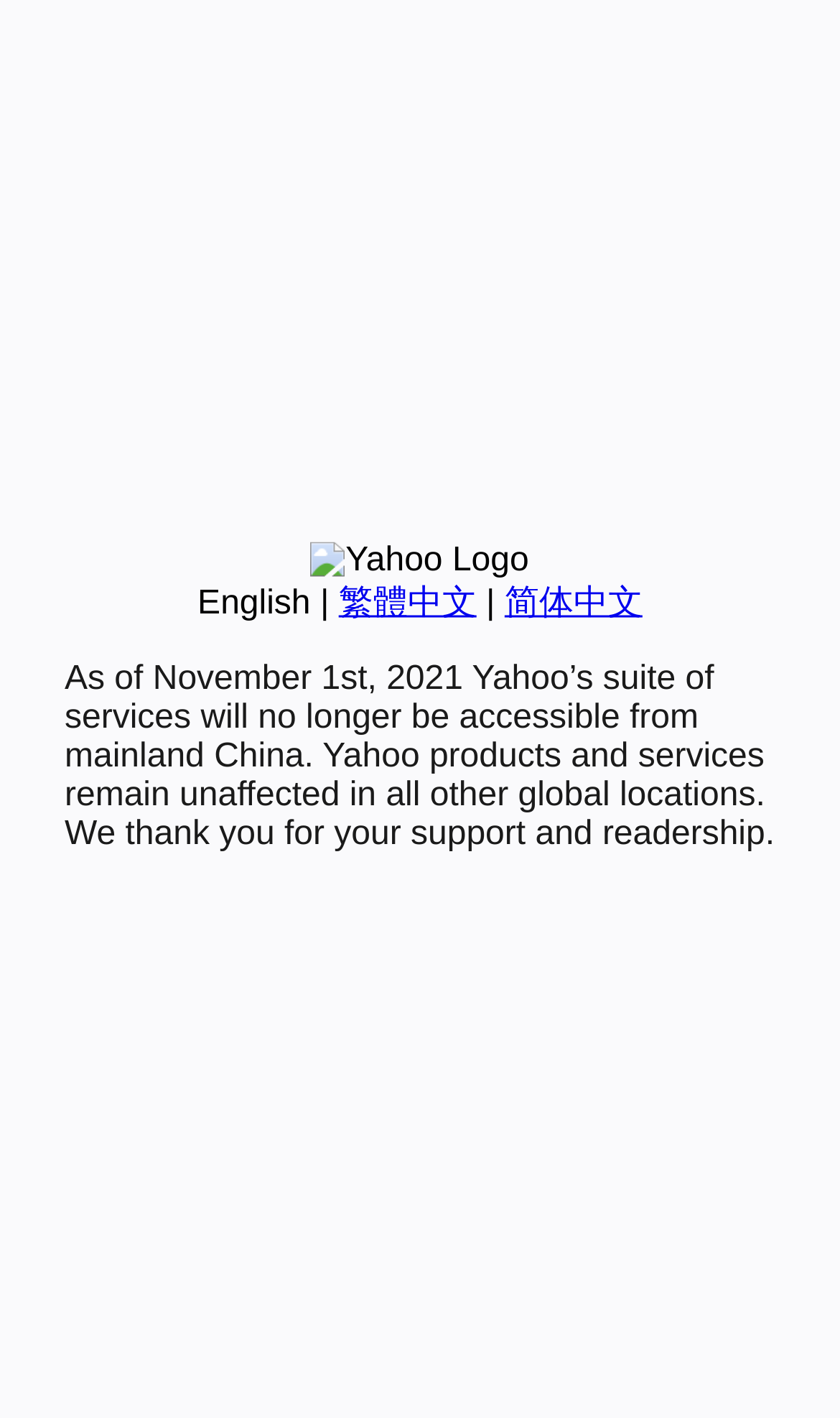Identify the bounding box for the UI element that is described as follows: "简体中文".

[0.601, 0.413, 0.765, 0.438]